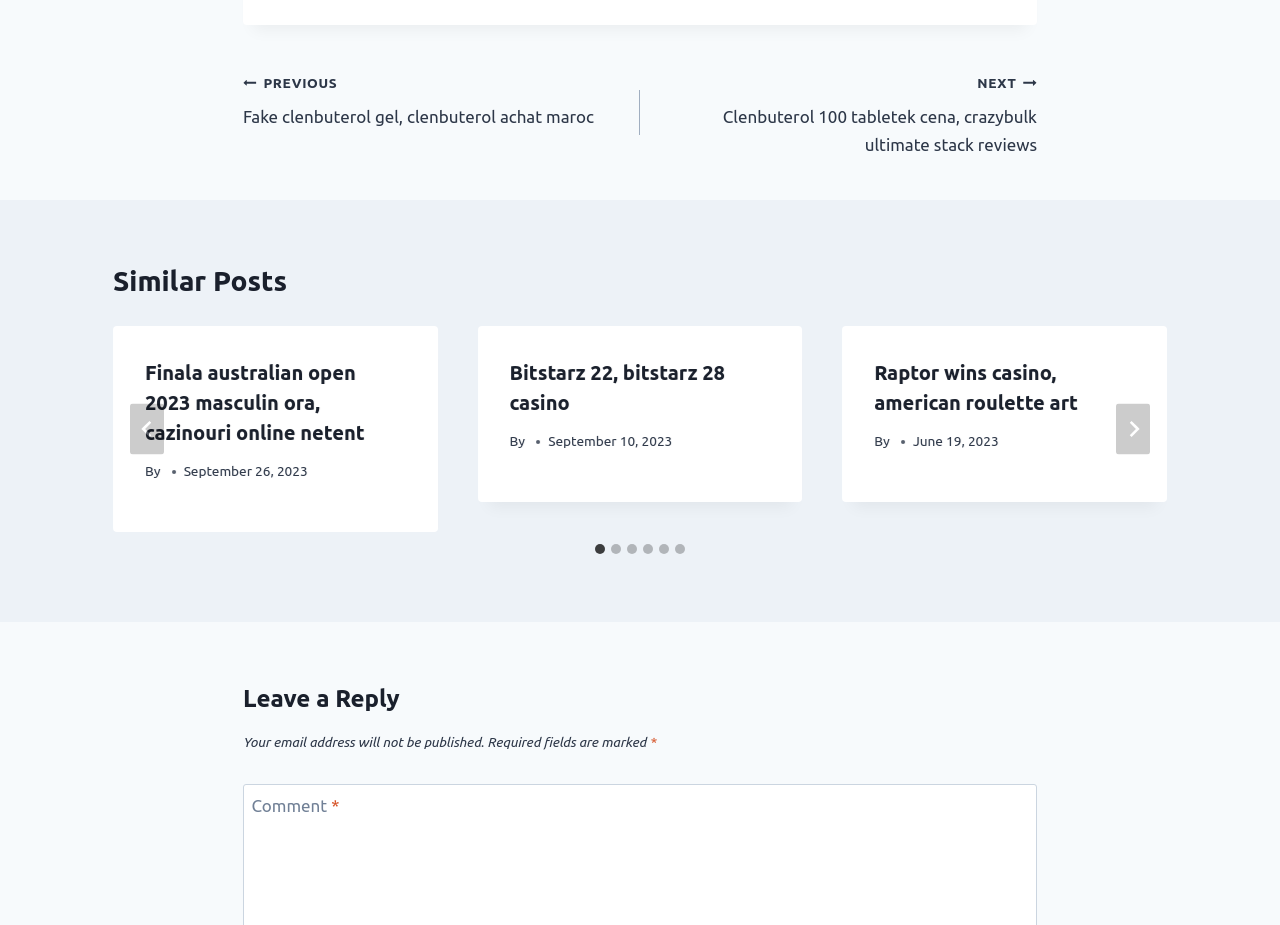Answer the following inquiry with a single word or phrase:
What is the date of the third similar post?

June 19, 2023